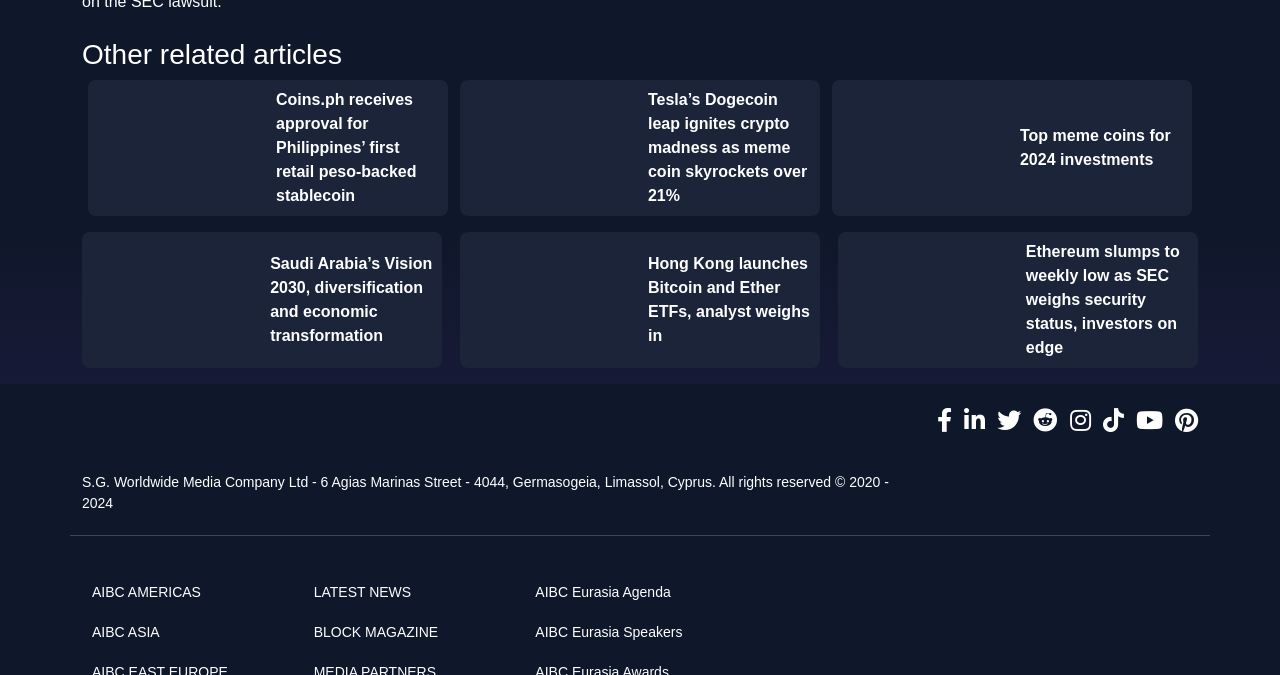Locate the bounding box coordinates of the element that needs to be clicked to carry out the instruction: "Explore AIBC AMERICAS". The coordinates should be given as four float numbers ranging from 0 to 1, i.e., [left, top, right, bottom].

[0.064, 0.847, 0.218, 0.907]